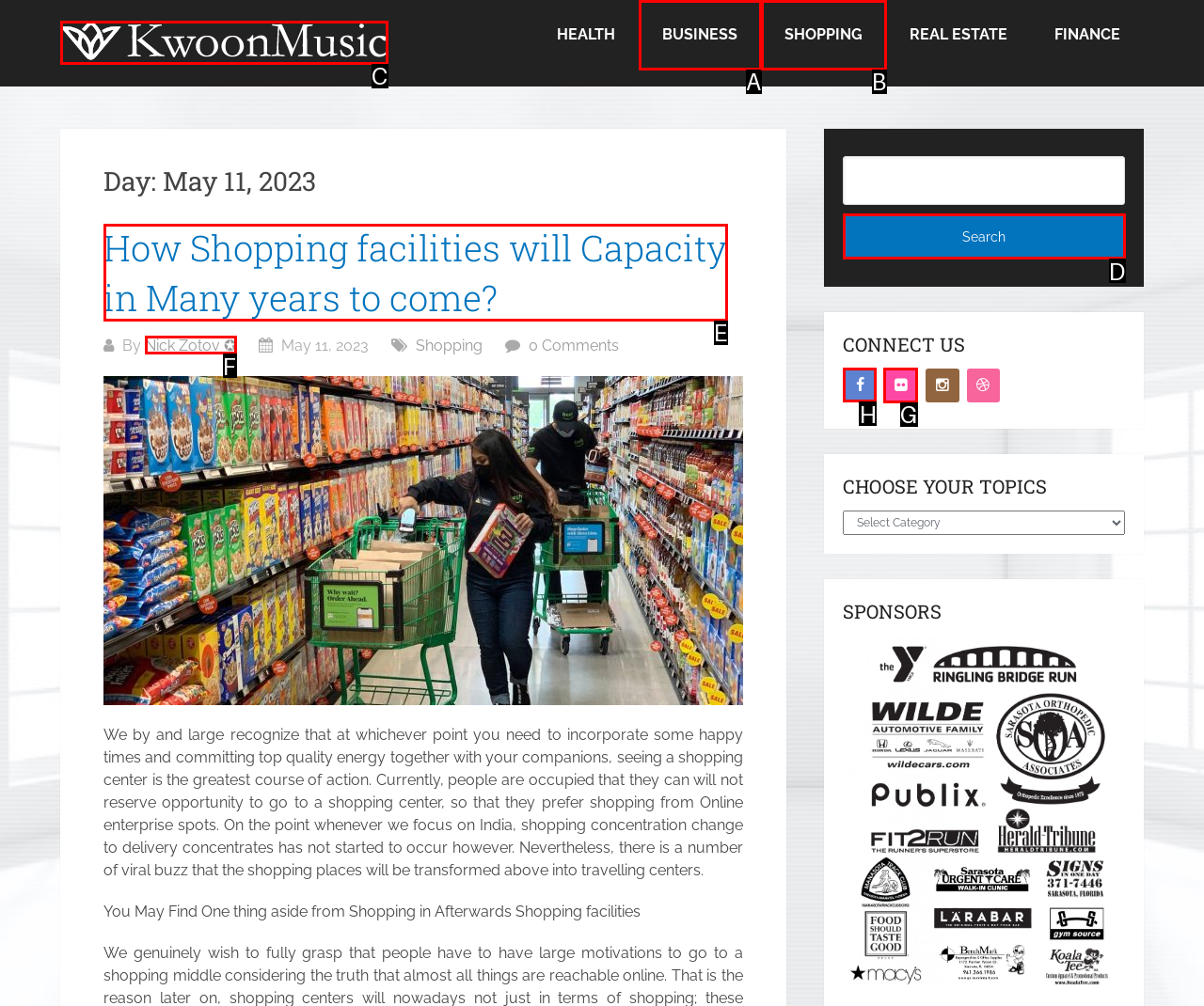Select the HTML element that needs to be clicked to perform the task: Connect with Kwoon Music on Facebook. Reply with the letter of the chosen option.

G